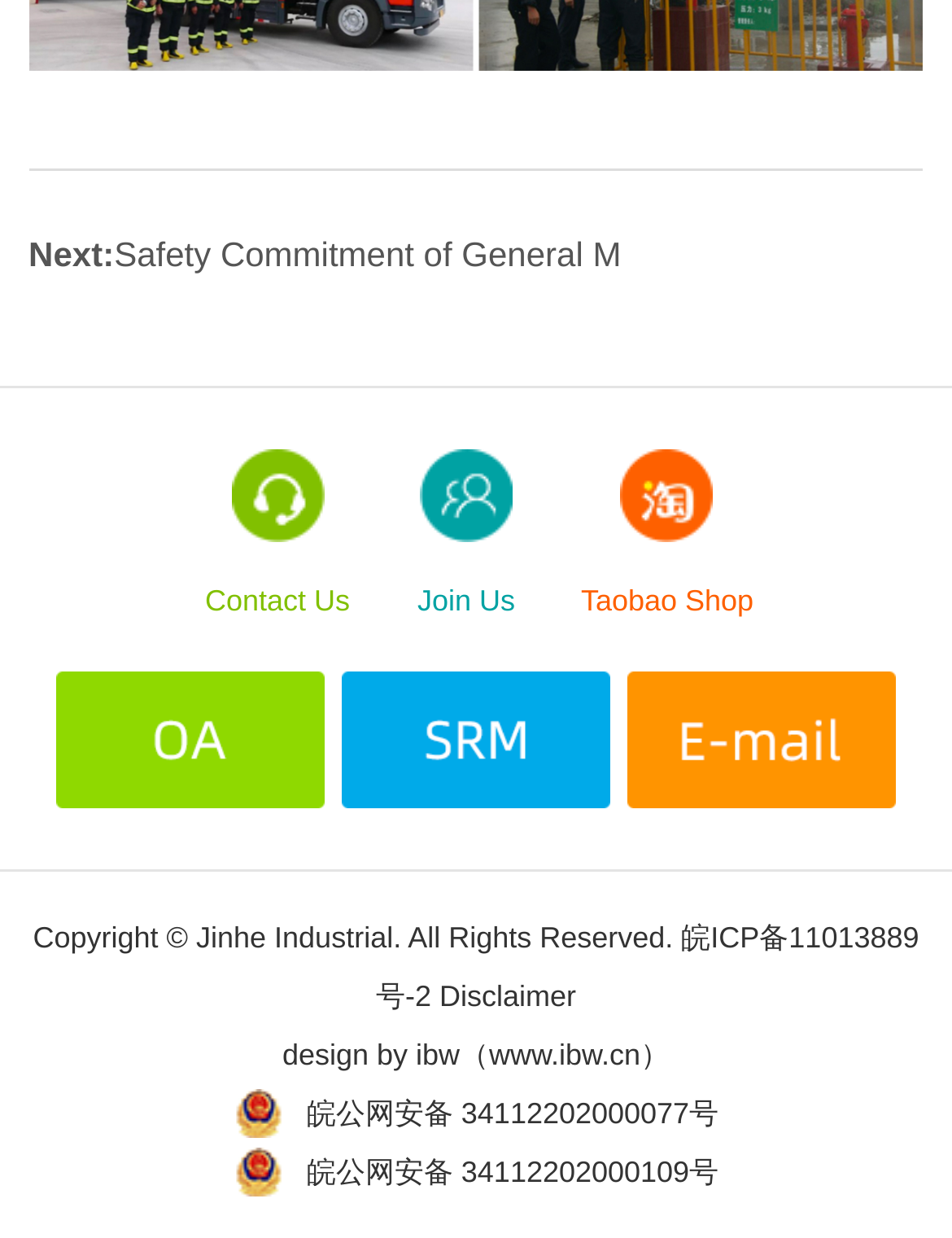Find the bounding box of the web element that fits this description: "Contact Us".

[0.202, 0.364, 0.381, 0.5]